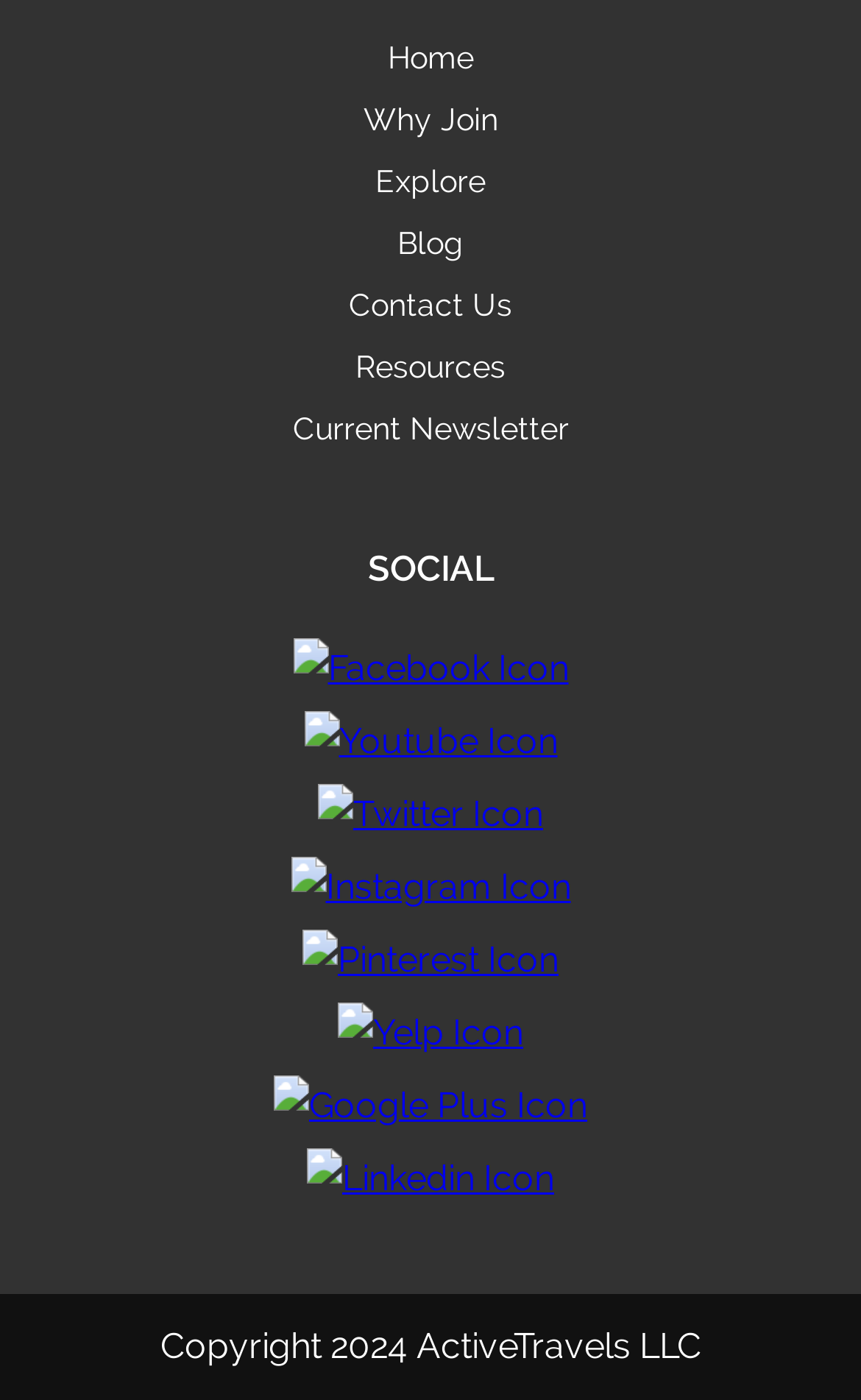Specify the bounding box coordinates of the element's region that should be clicked to achieve the following instruction: "Open Facebook". The bounding box coordinates consist of four float numbers between 0 and 1, in the format [left, top, right, bottom].

[0.34, 0.456, 0.66, 0.501]